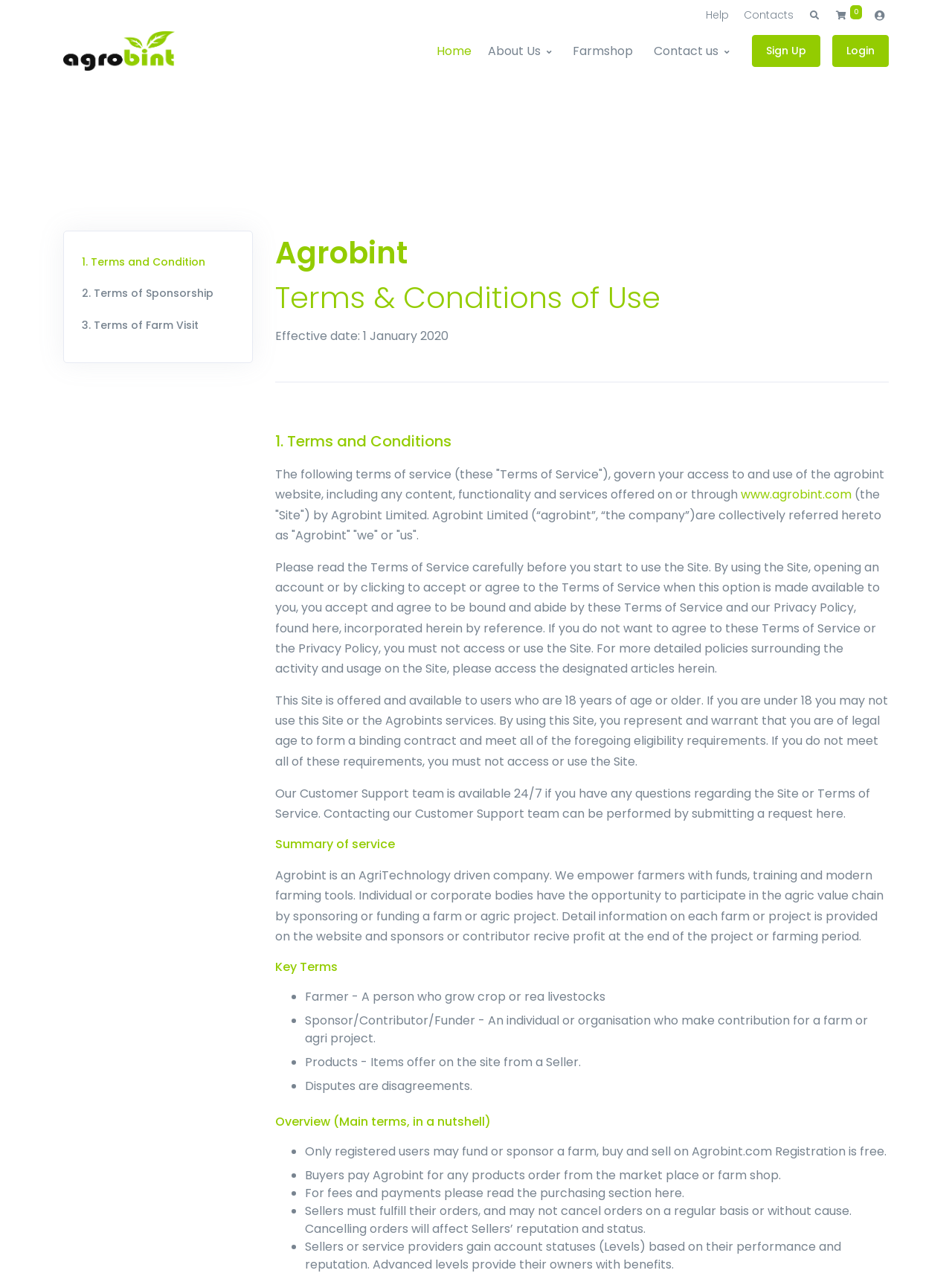Look at the image and write a detailed answer to the question: 
What is the purpose of Agrobint?

The purpose of Agrobint can be found in the 'Summary of service' section, which states that Agrobint is an AgriTechnology driven company that empowers farmers with funds, training, and modern farming tools.